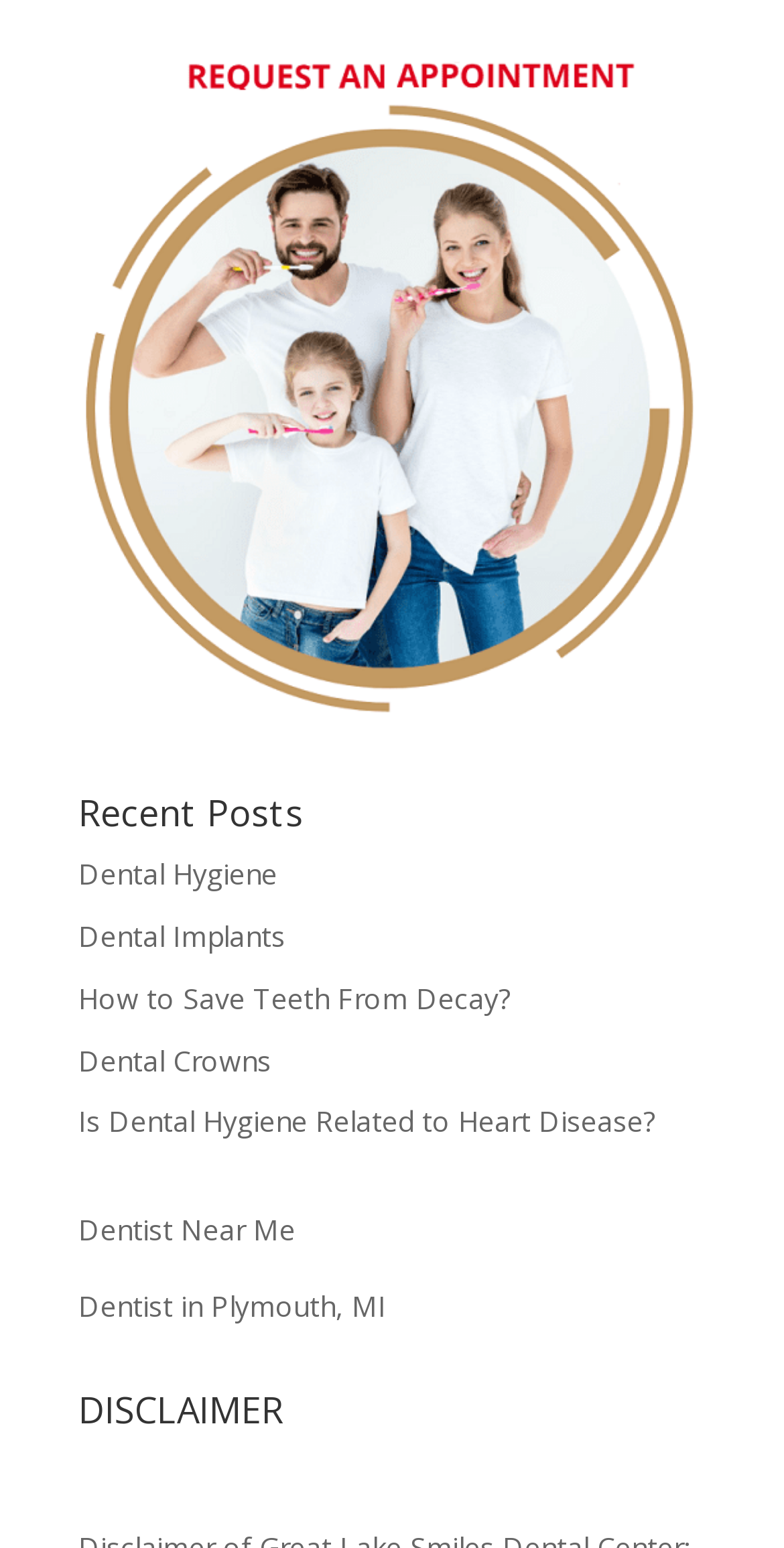Please examine the image and provide a detailed answer to the question: What is the heading below the recent posts?

The webpage has a heading 'Recent Posts' followed by several links, and then a heading 'DISCLAIMER' below them.